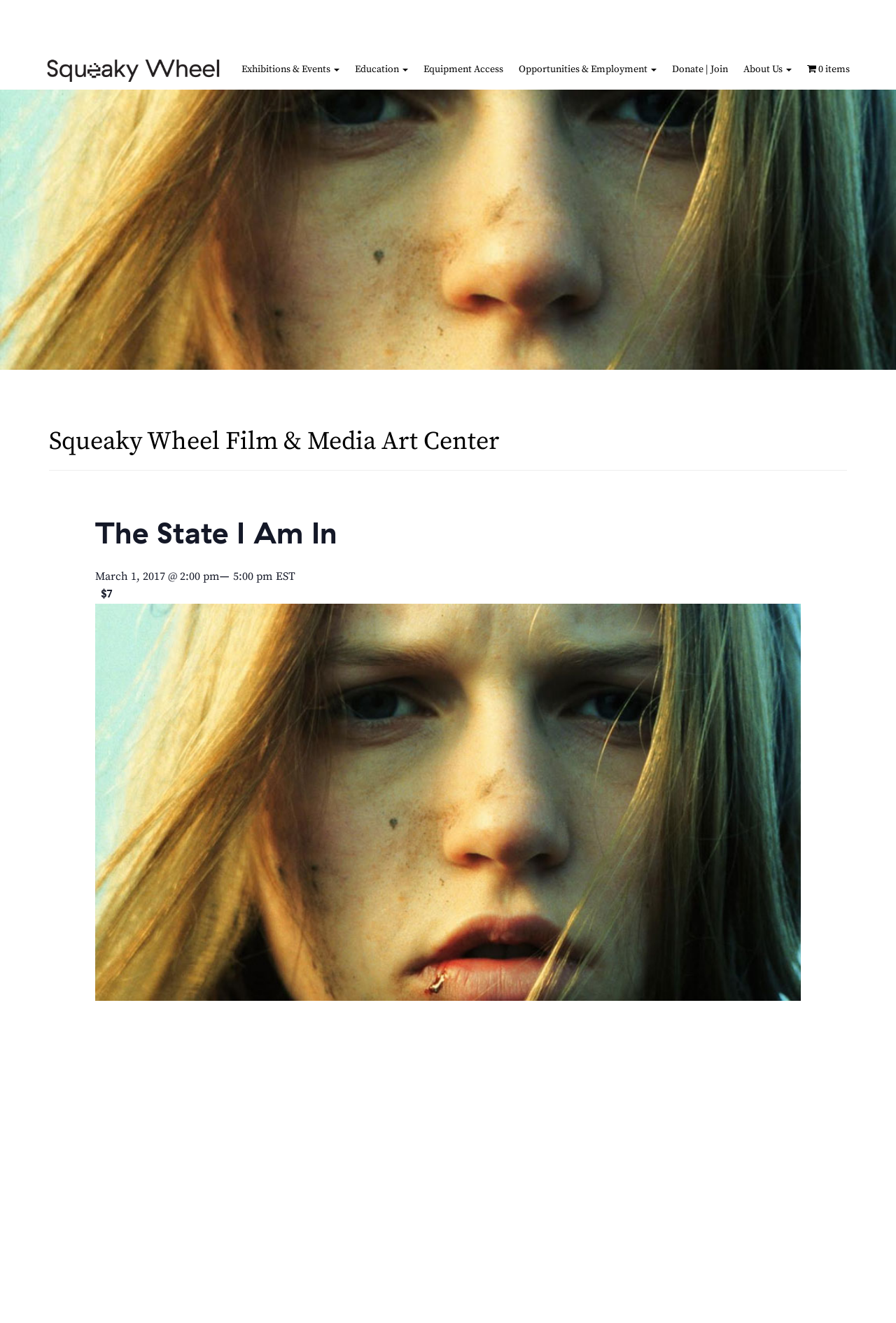Determine the bounding box coordinates of the clickable element to complete this instruction: "Click on Squeaky Wheel link". Provide the coordinates in the format of four float numbers between 0 and 1, [left, top, right, bottom].

[0.043, 0.038, 0.254, 0.069]